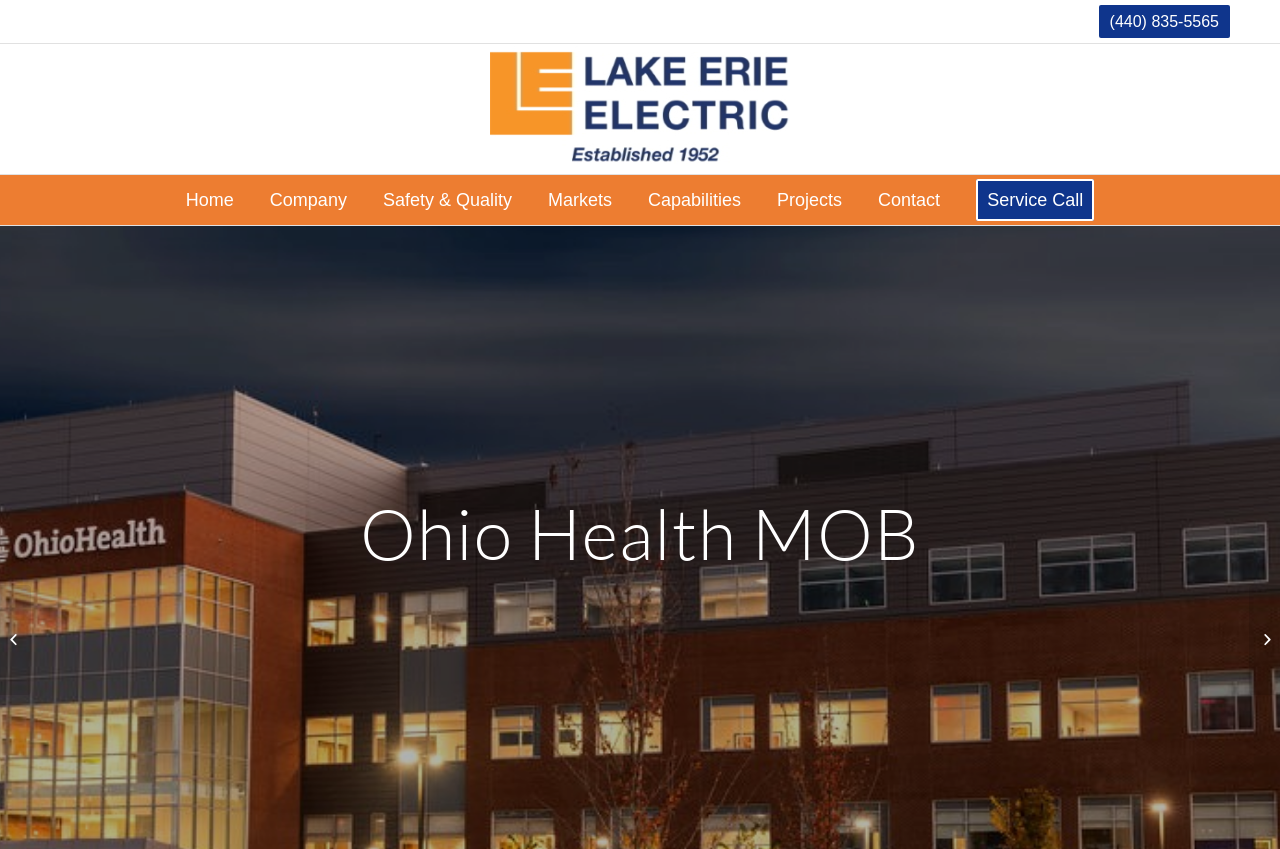Please provide a comprehensive response to the question below by analyzing the image: 
How many navigation links are there on the webpage?

I counted the number of link elements with text 'Home', 'Company', 'Safety & Quality', 'Markets', 'Capabilities', 'Projects', and 'Contact' which are likely navigation links. They have bounding box coordinates of [0.131, 0.206, 0.197, 0.265], [0.197, 0.206, 0.285, 0.265], [0.285, 0.206, 0.414, 0.265], [0.414, 0.206, 0.492, 0.265], [0.492, 0.206, 0.593, 0.265], [0.593, 0.206, 0.672, 0.265], and [0.672, 0.206, 0.749, 0.265] respectively.